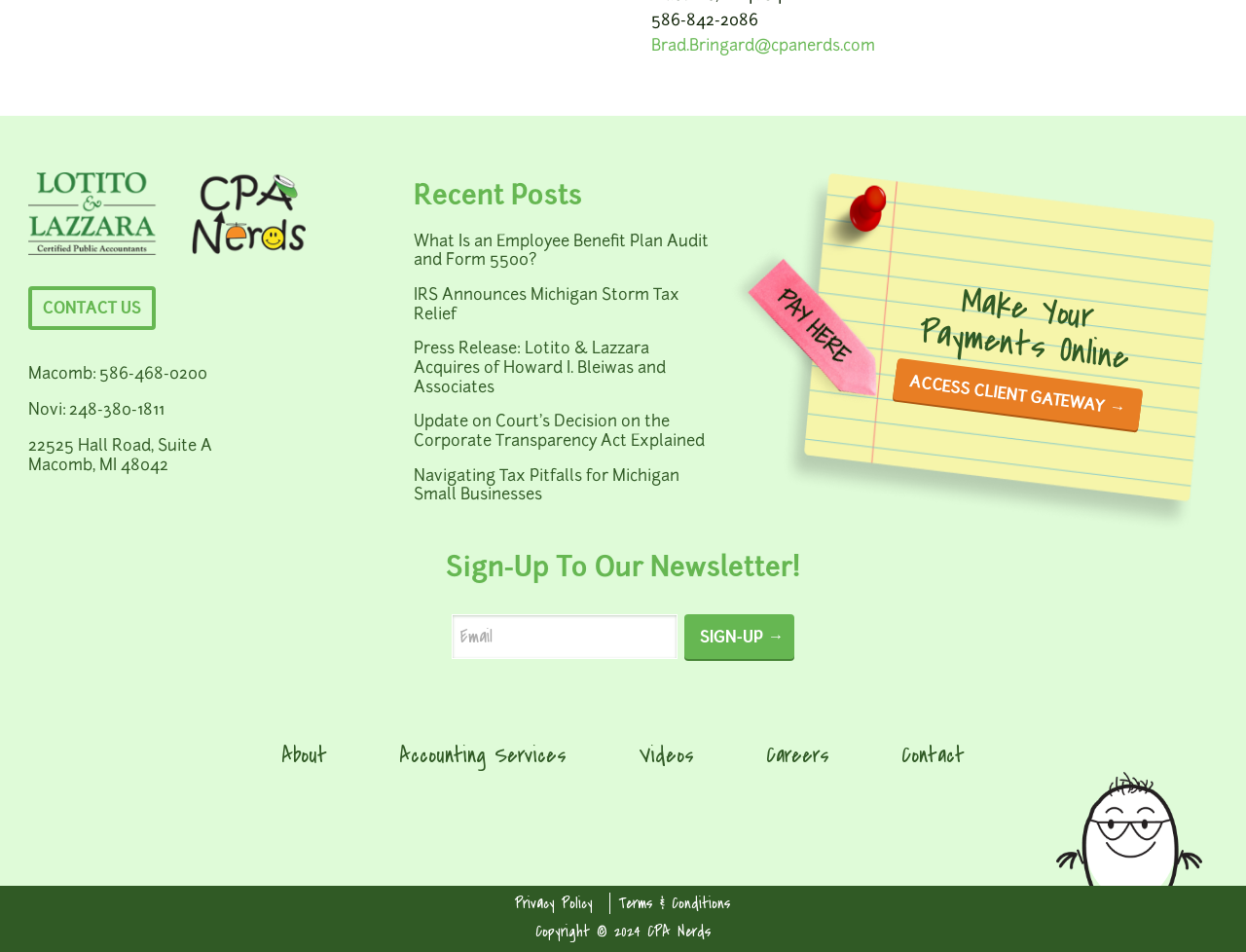Please specify the bounding box coordinates of the clickable section necessary to execute the following command: "Read the recent post about Employee Benefit Plan Audit and Form 5500".

[0.332, 0.246, 0.569, 0.283]